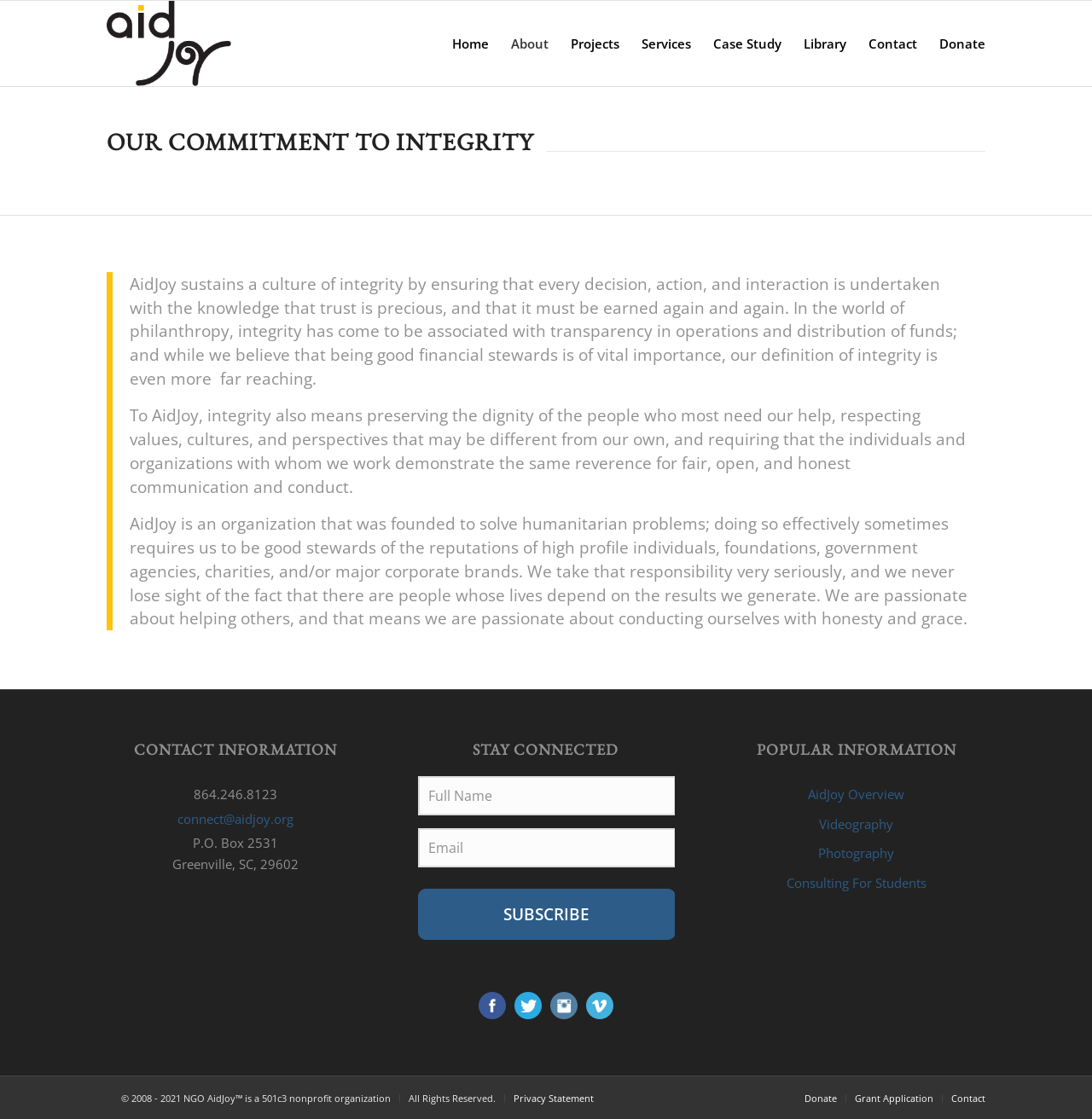Examine the image carefully and respond to the question with a detailed answer: 
What is the name of the organization?

The name of the organization can be found in the top-left corner of the webpage, where it is written as 'AidJoy' with an image beside it.